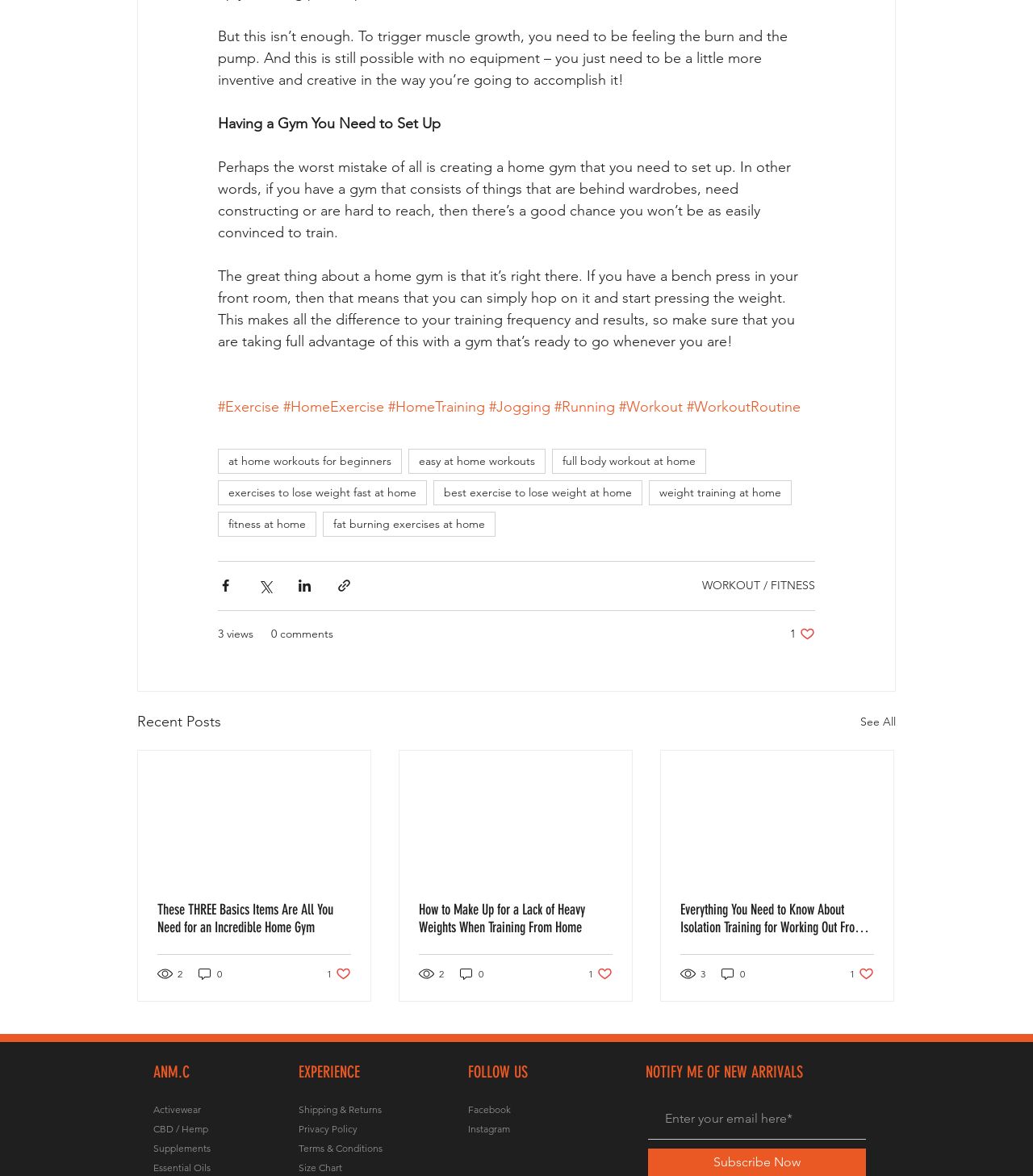How many articles are listed under 'Recent Posts'?
Answer the question based on the image using a single word or a brief phrase.

3